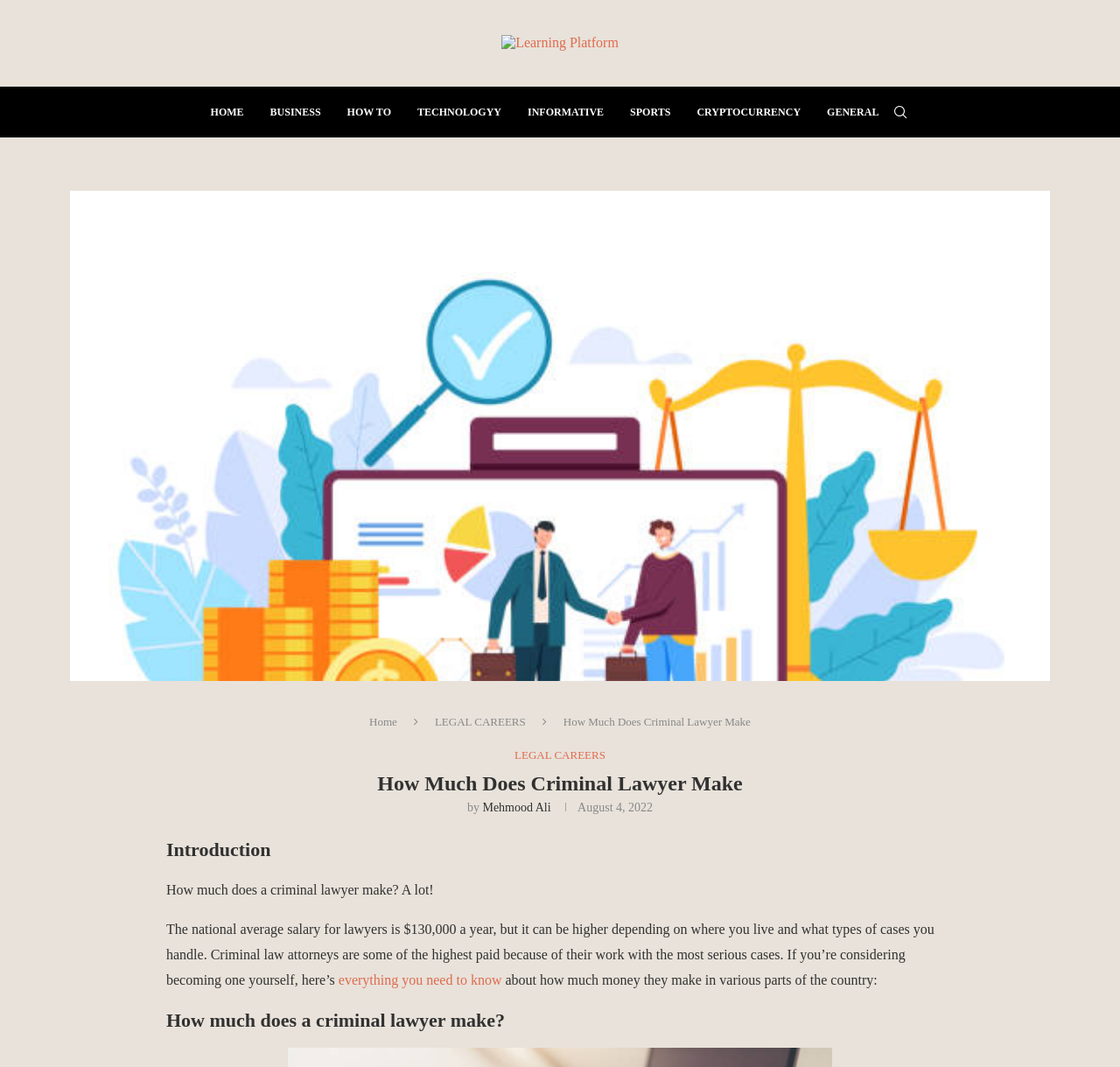Locate the bounding box coordinates of the clickable element to fulfill the following instruction: "Explore everything you need to know". Provide the coordinates as four float numbers between 0 and 1 in the format [left, top, right, bottom].

[0.302, 0.911, 0.448, 0.925]